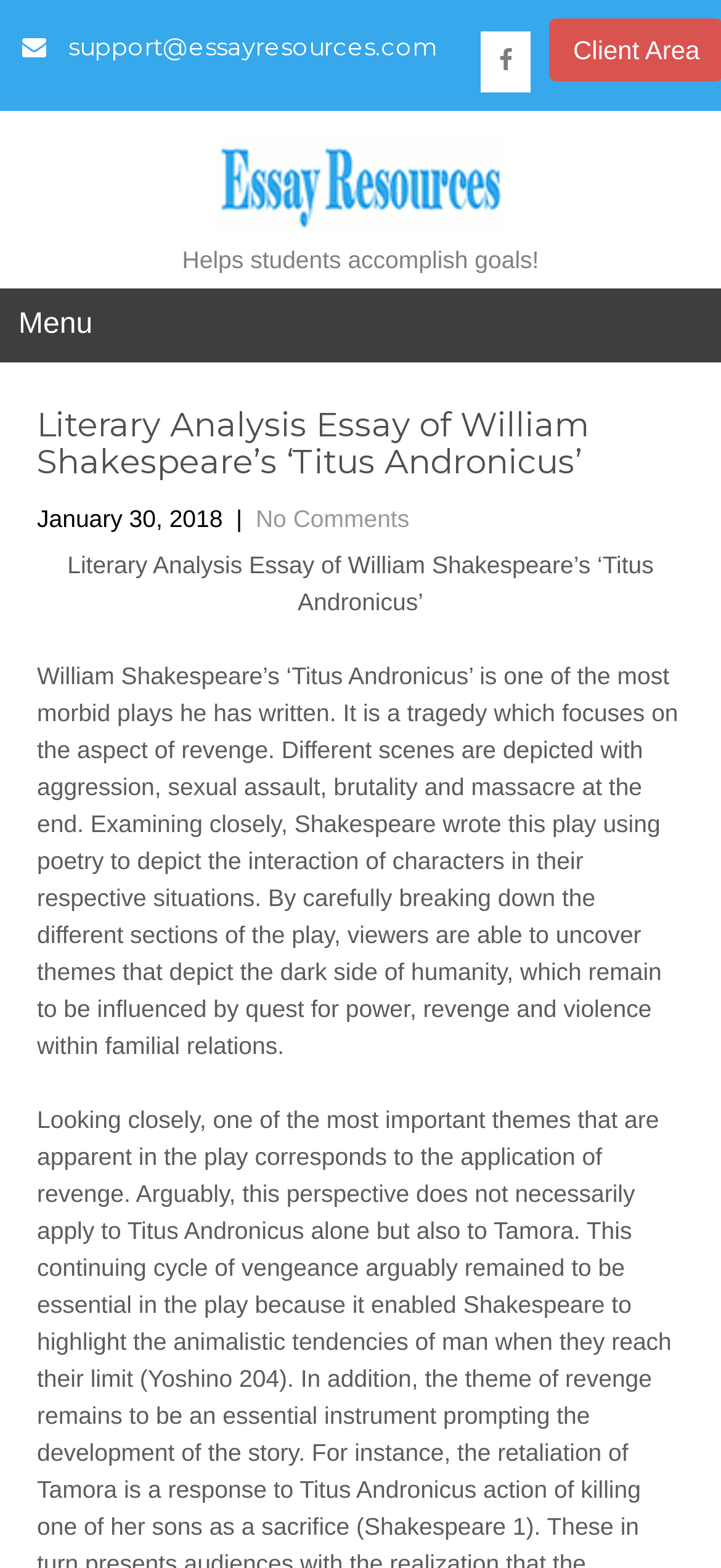Given the element description "support@essayresources.com", identify the bounding box of the corresponding UI element.

[0.0, 0.02, 0.605, 0.039]